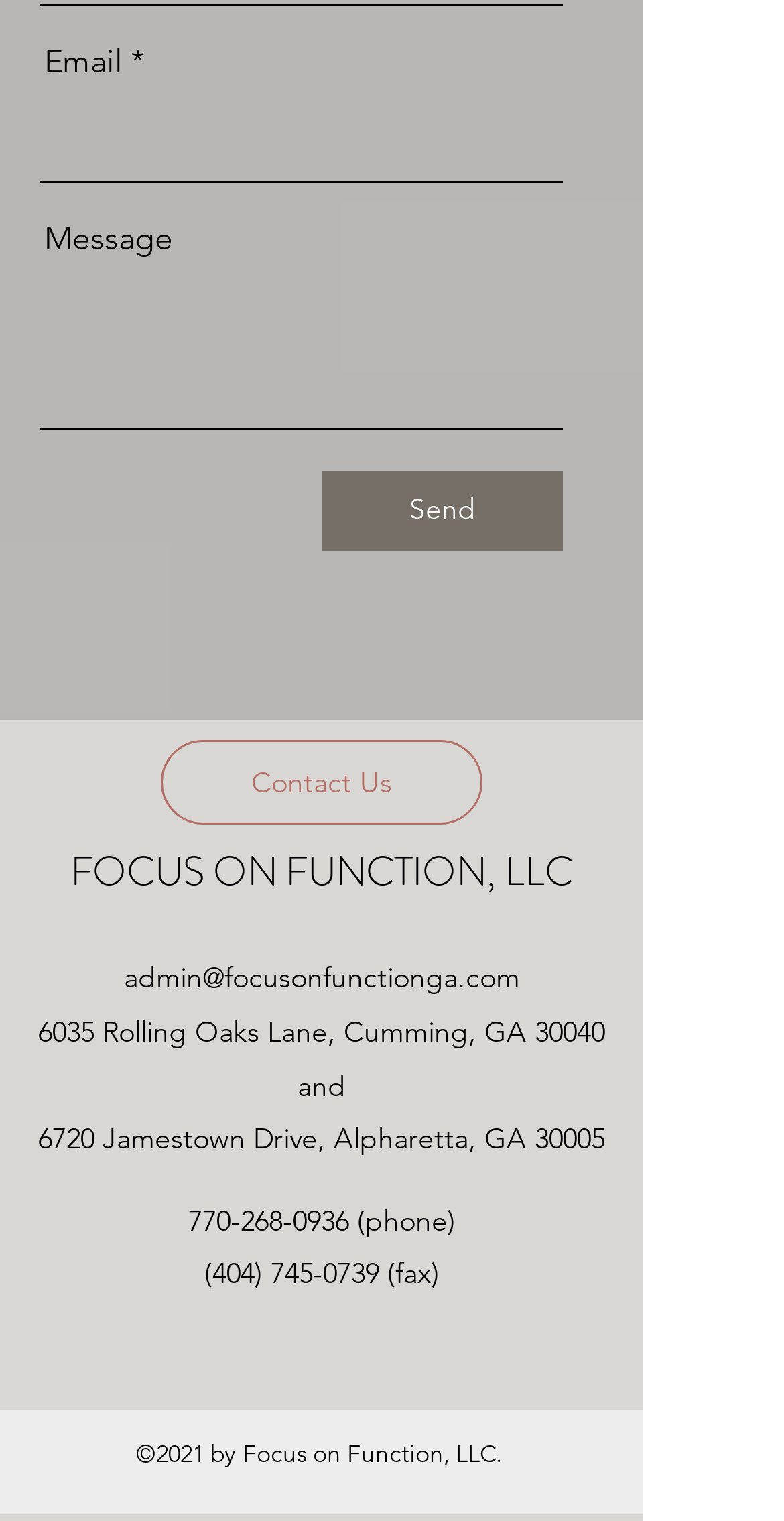Can you find the bounding box coordinates for the element to click on to achieve the instruction: "Contact Us"?

[0.205, 0.487, 0.615, 0.542]